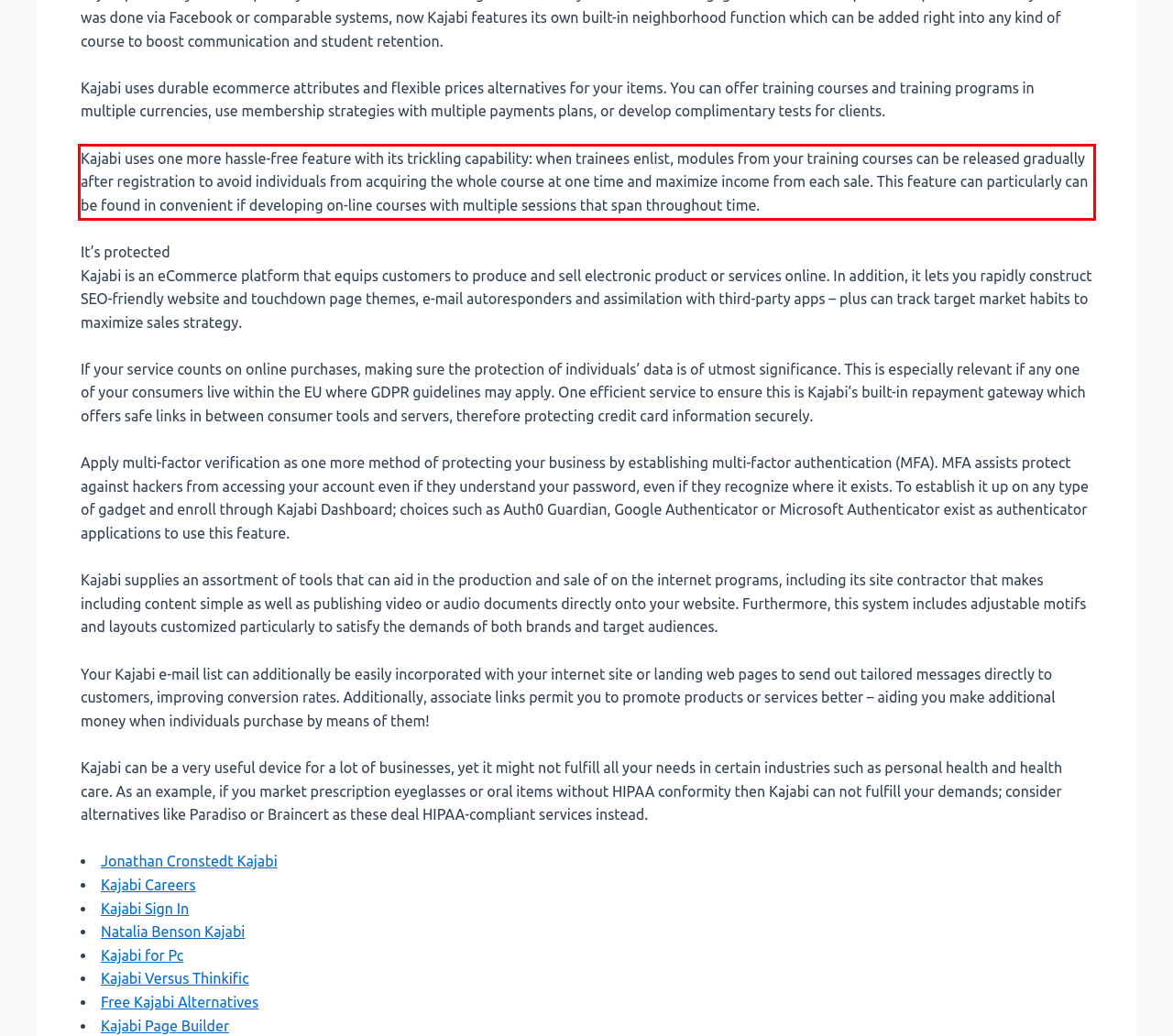Please recognize and transcribe the text located inside the red bounding box in the webpage image.

Kajabi uses one more hassle-free feature with its trickling capability: when trainees enlist, modules from your training courses can be released gradually after registration to avoid individuals from acquiring the whole course at one time and maximize income from each sale. This feature can particularly can be found in convenient if developing on-line courses with multiple sessions that span throughout time.